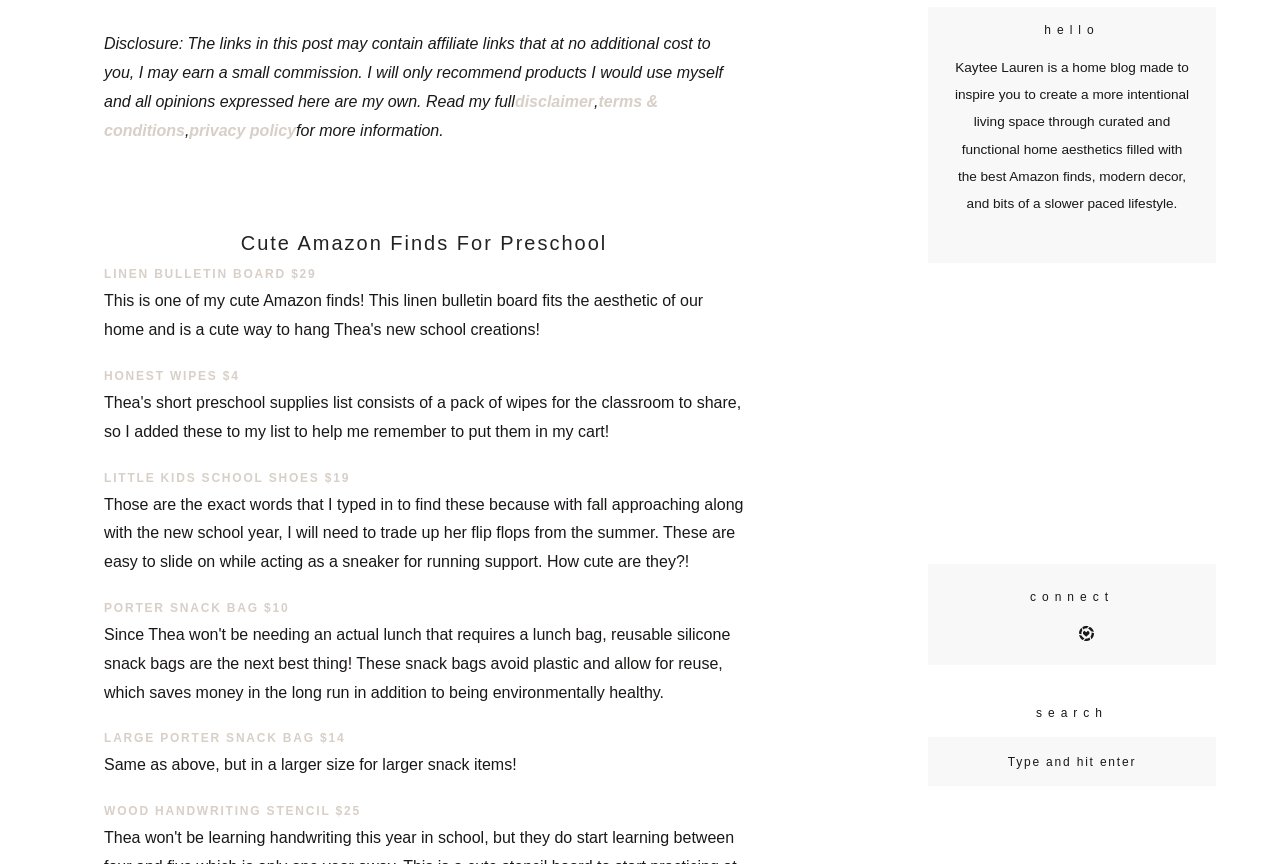Please provide the bounding box coordinates for the element that needs to be clicked to perform the instruction: "Search for something". The coordinates must consist of four float numbers between 0 and 1, formatted as [left, top, right, bottom].

[0.76, 0.874, 0.915, 0.89]